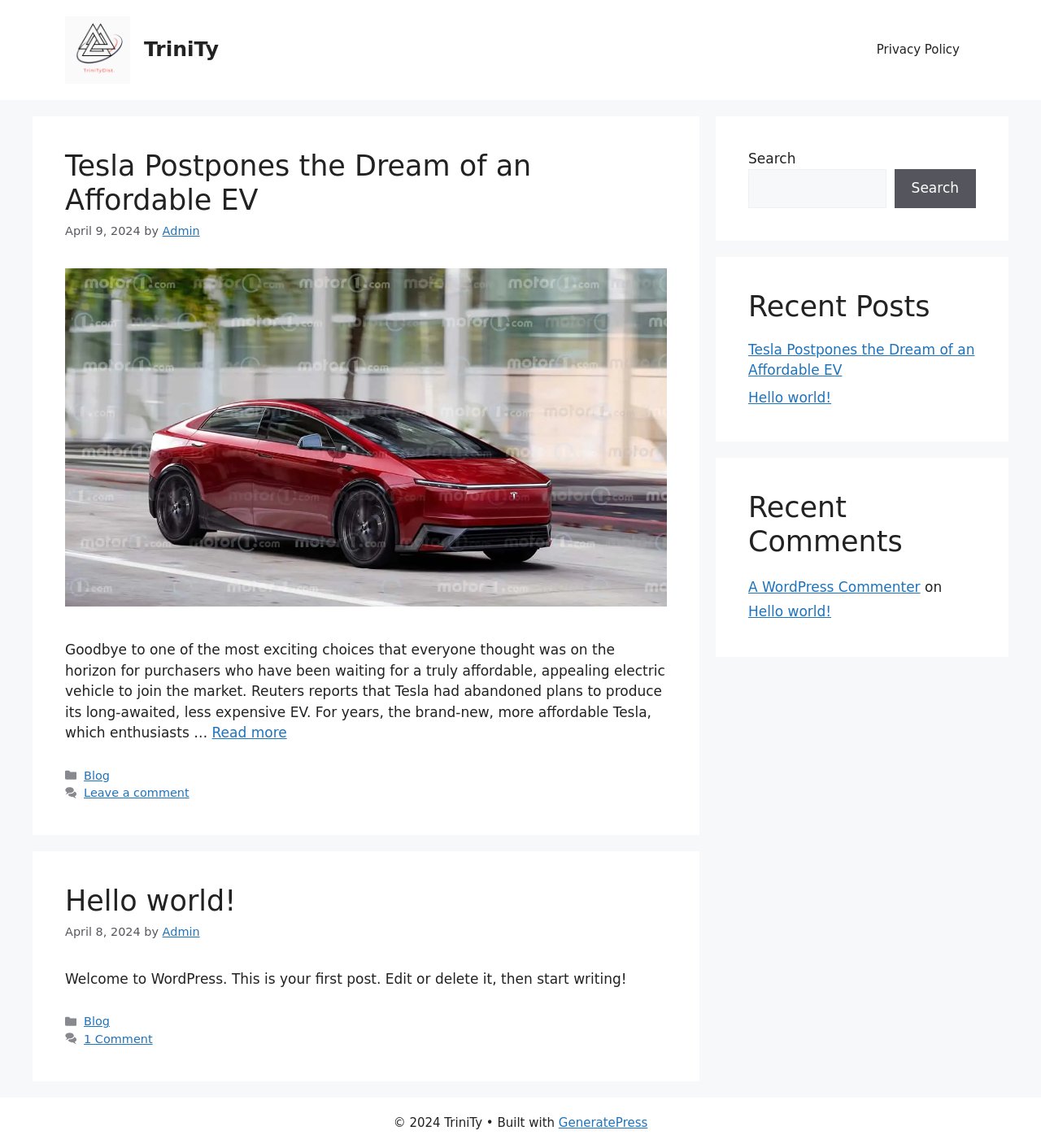Provide the bounding box coordinates for the UI element that is described by this text: "Hello world!". The coordinates should be in the form of four float numbers between 0 and 1: [left, top, right, bottom].

[0.719, 0.526, 0.799, 0.54]